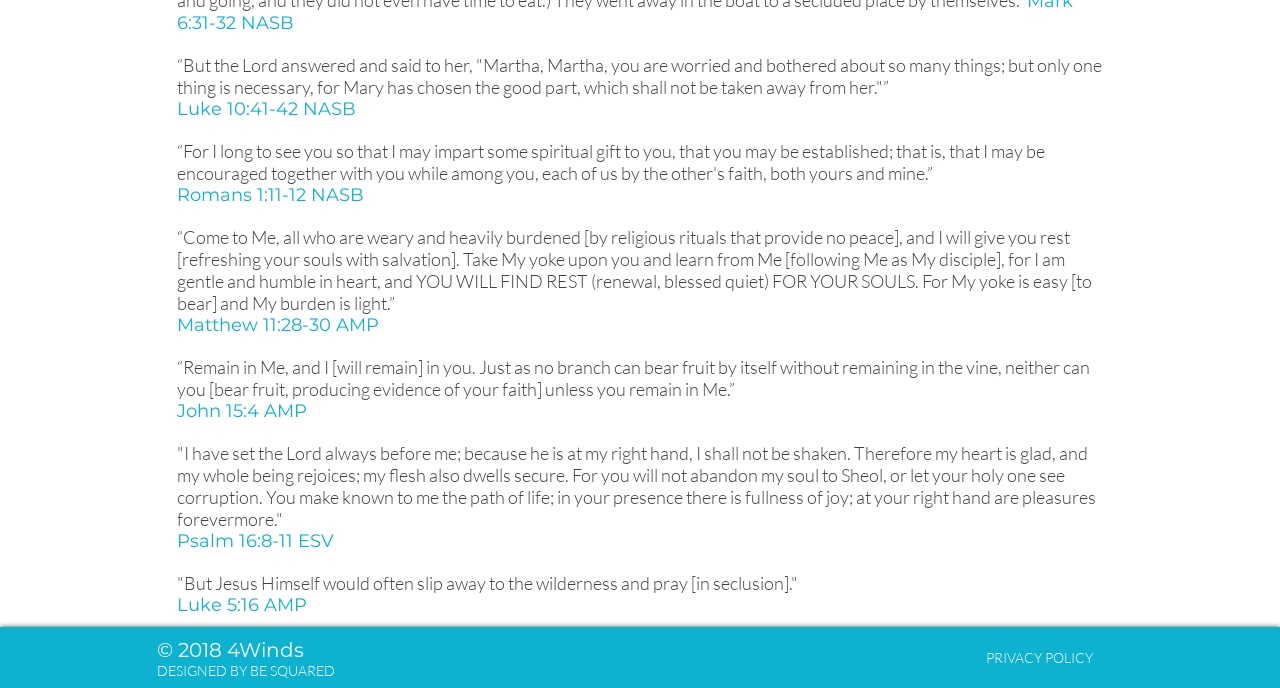Extract the bounding box coordinates for the HTML element that matches this description: "DESIGNED BY BE SQUARED". The coordinates should be four float numbers between 0 and 1, i.e., [left, top, right, bottom].

[0.123, 0.964, 0.262, 0.987]